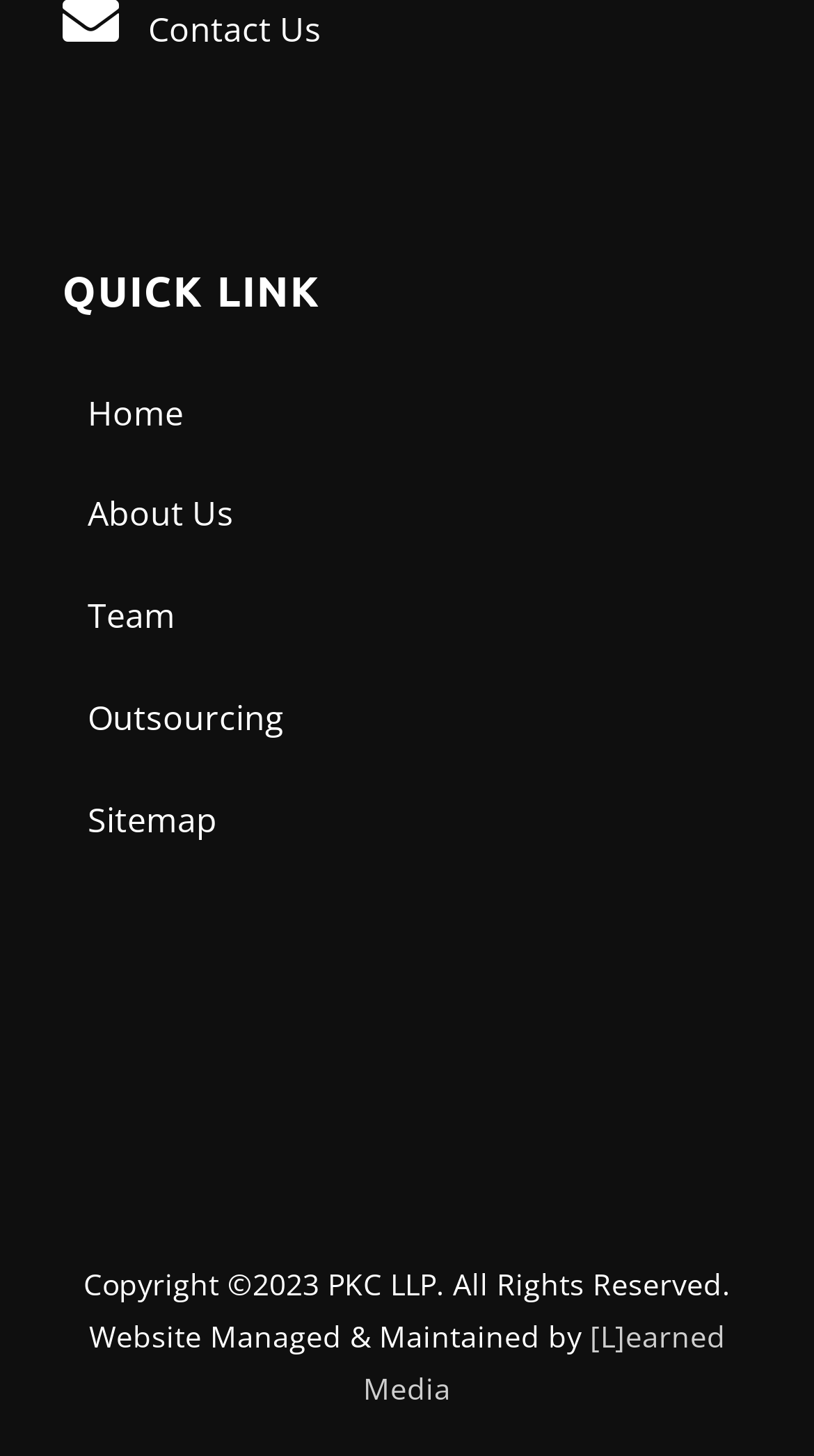Who manages and maintains the website?
Please answer the question with a single word or phrase, referencing the image.

Learned Media